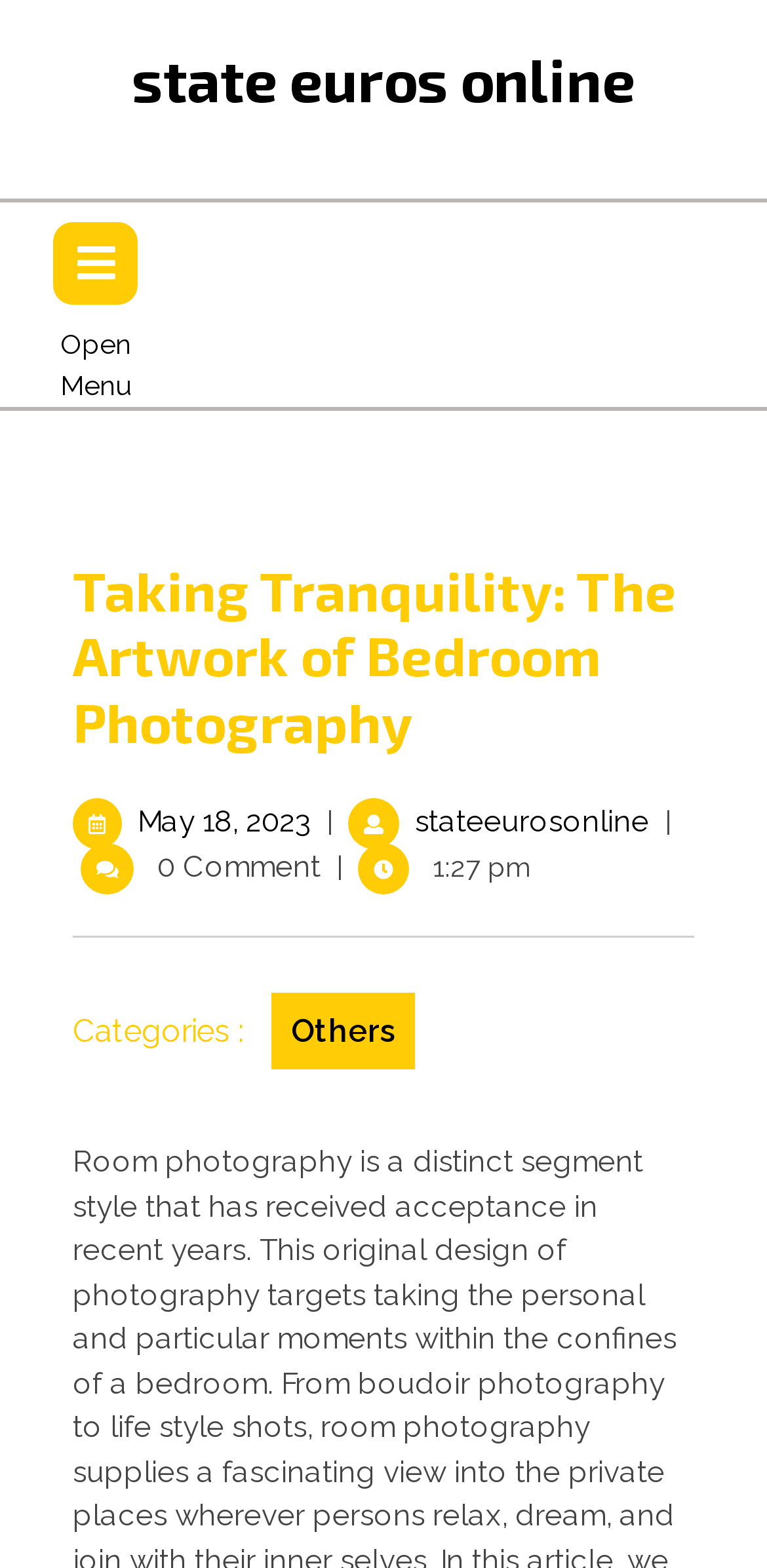Generate a comprehensive caption for the webpage you are viewing.

The webpage is about "Taking Tranquility: The Artwork of Bedroom Photography" and appears to be a blog post or article. At the top, there is a link to "state euros online" on the right side, and a menu tab with an icon on the left side. Below the menu tab, the title "Taking Tranquility: The Artwork of Bedroom Photography" is prominently displayed.

Under the title, there is a section with a date "May 18, 2023" on the left, followed by a vertical separator, and then a link to the same title as the webpage on the right. Below this section, there is a line with the text "0 Comment" on the left, a vertical separator, and the time "1:27 pm" on the right.

Further down, there is a horizontal separator, and then a section with the label "Categories :" on the left, followed by a link to the category "Others" on the right.